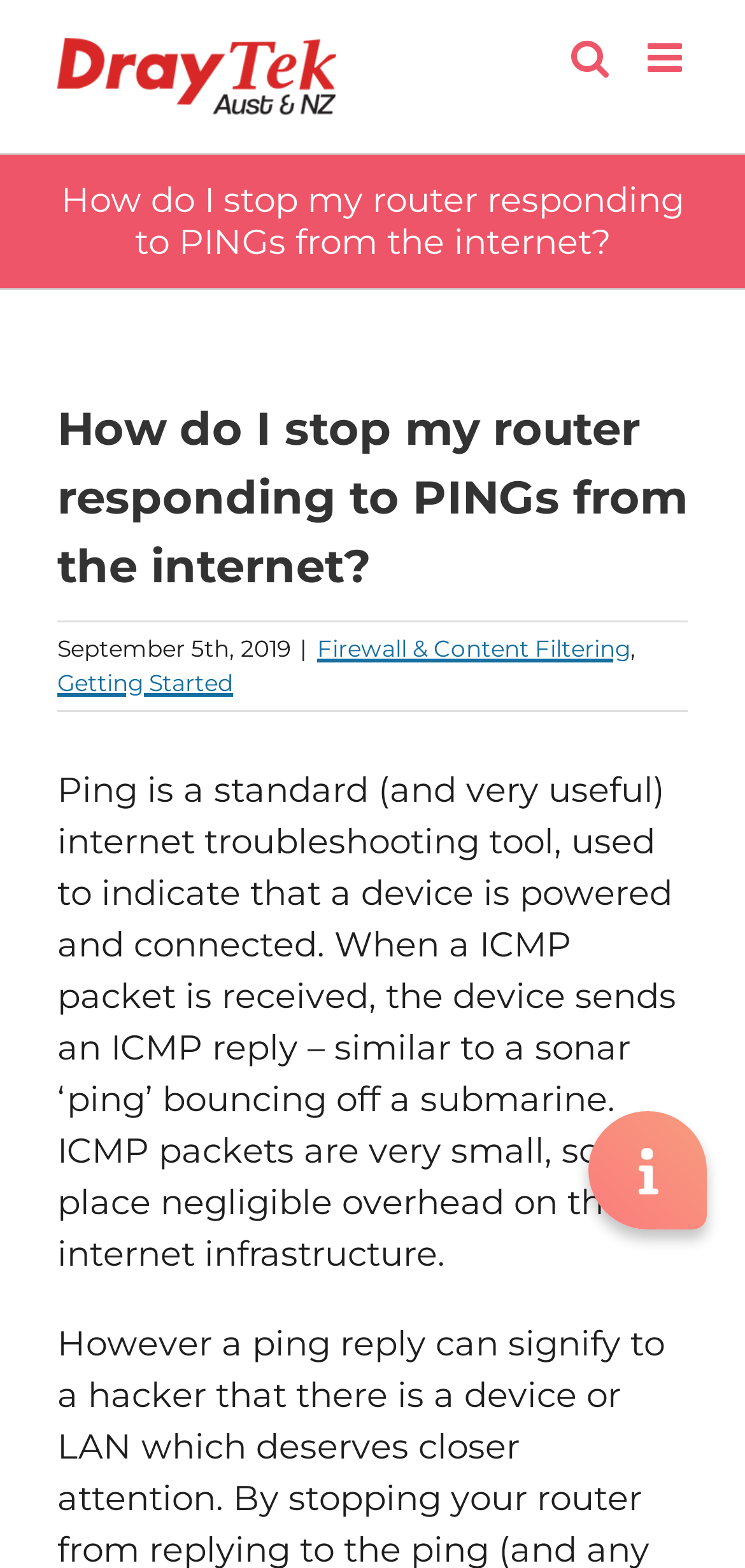Bounding box coordinates are specified in the format (top-left x, top-left y, bottom-right x, bottom-right y). All values are floating point numbers bounded between 0 and 1. Please provide the bounding box coordinate of the region this sentence describes: Getting Started

[0.077, 0.426, 0.313, 0.444]